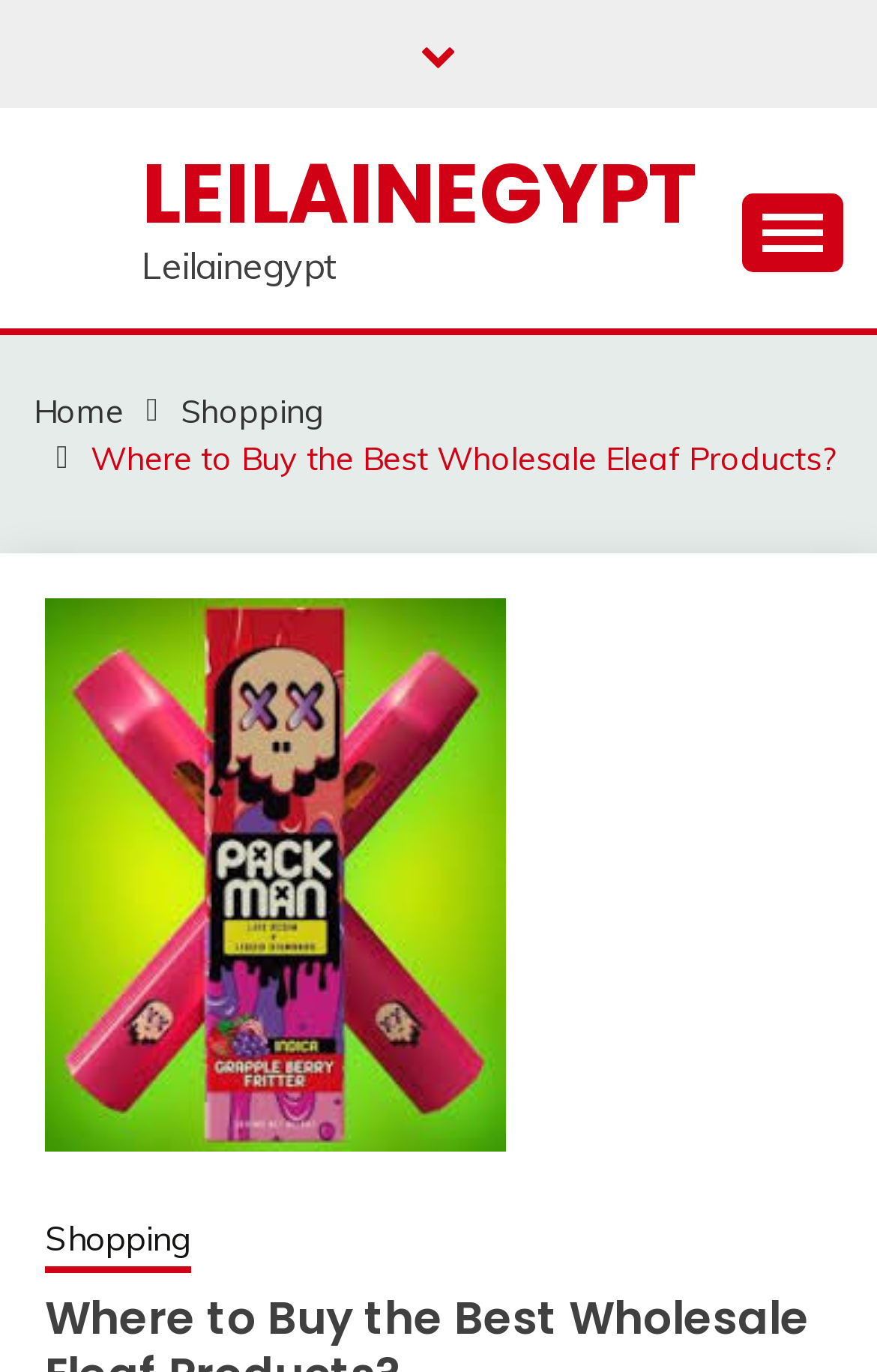How many navigation links are in the breadcrumbs?
Please provide a single word or phrase answer based on the image.

3